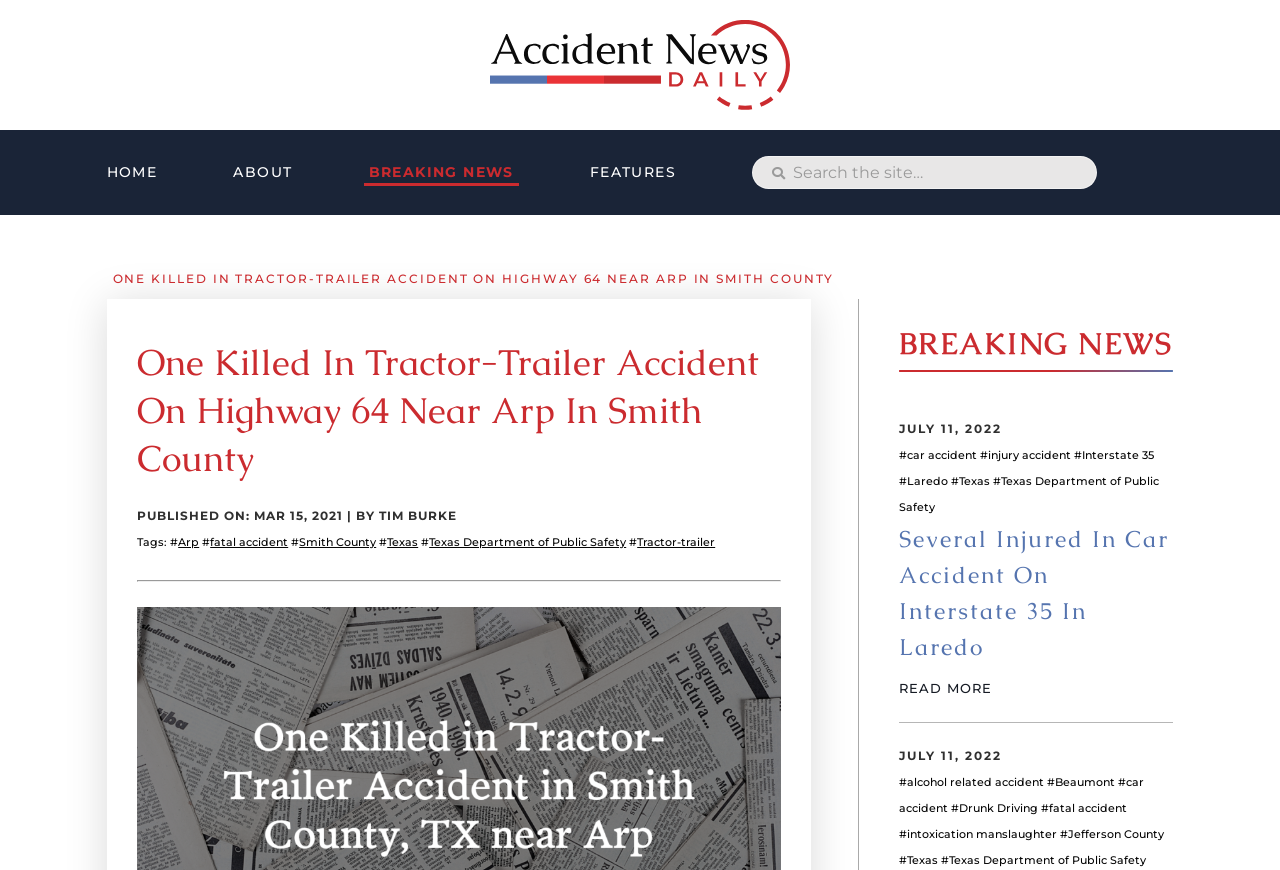Identify the webpage's primary heading and generate its text.

One Killed In Tractor-Trailer Accident On Highway 64 Near Arp In Smith County